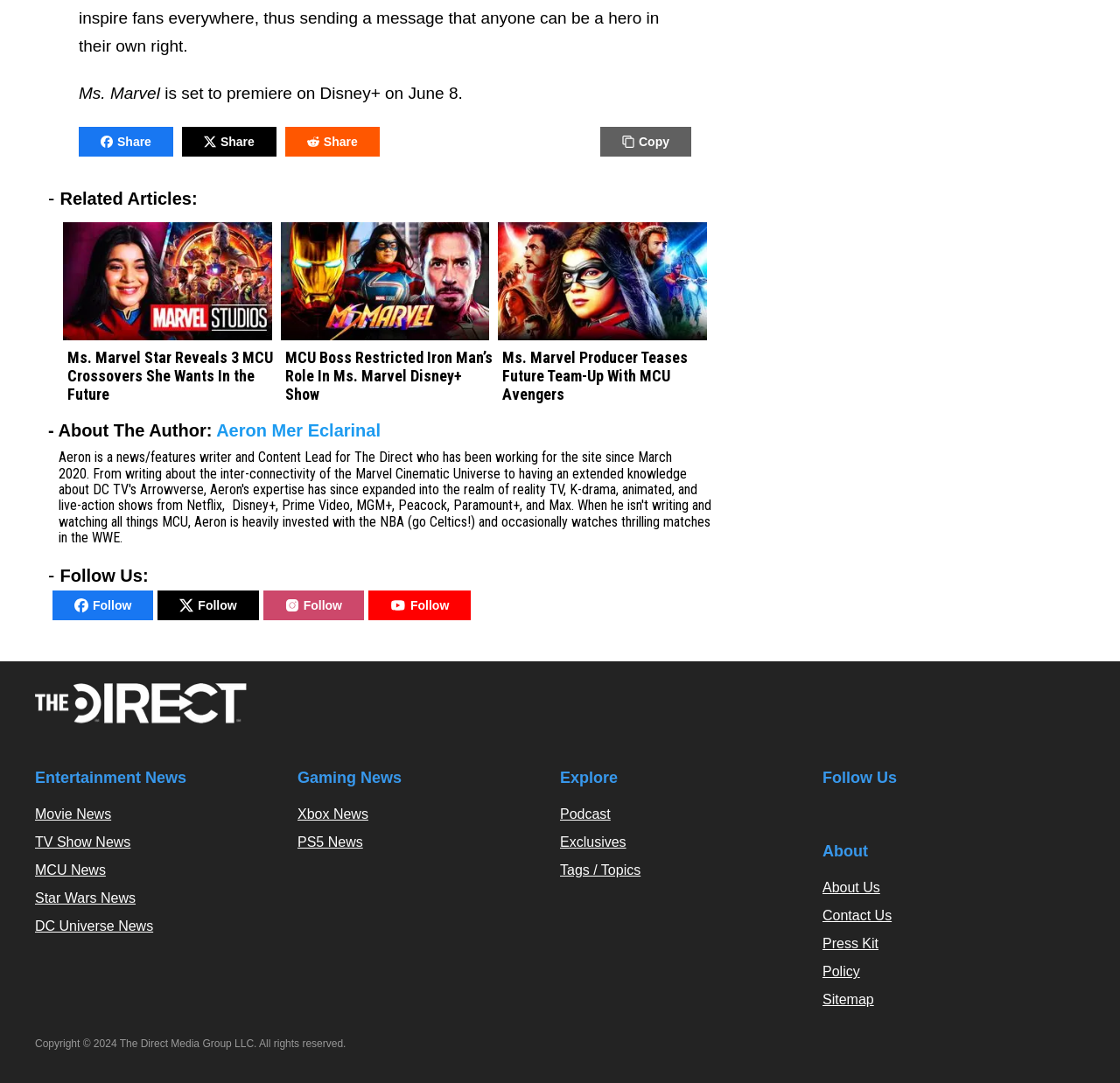Indicate the bounding box coordinates of the element that needs to be clicked to satisfy the following instruction: "Click on 'Movie News'". The coordinates should be four float numbers between 0 and 1, i.e., [left, top, right, bottom].

[0.031, 0.745, 0.099, 0.759]